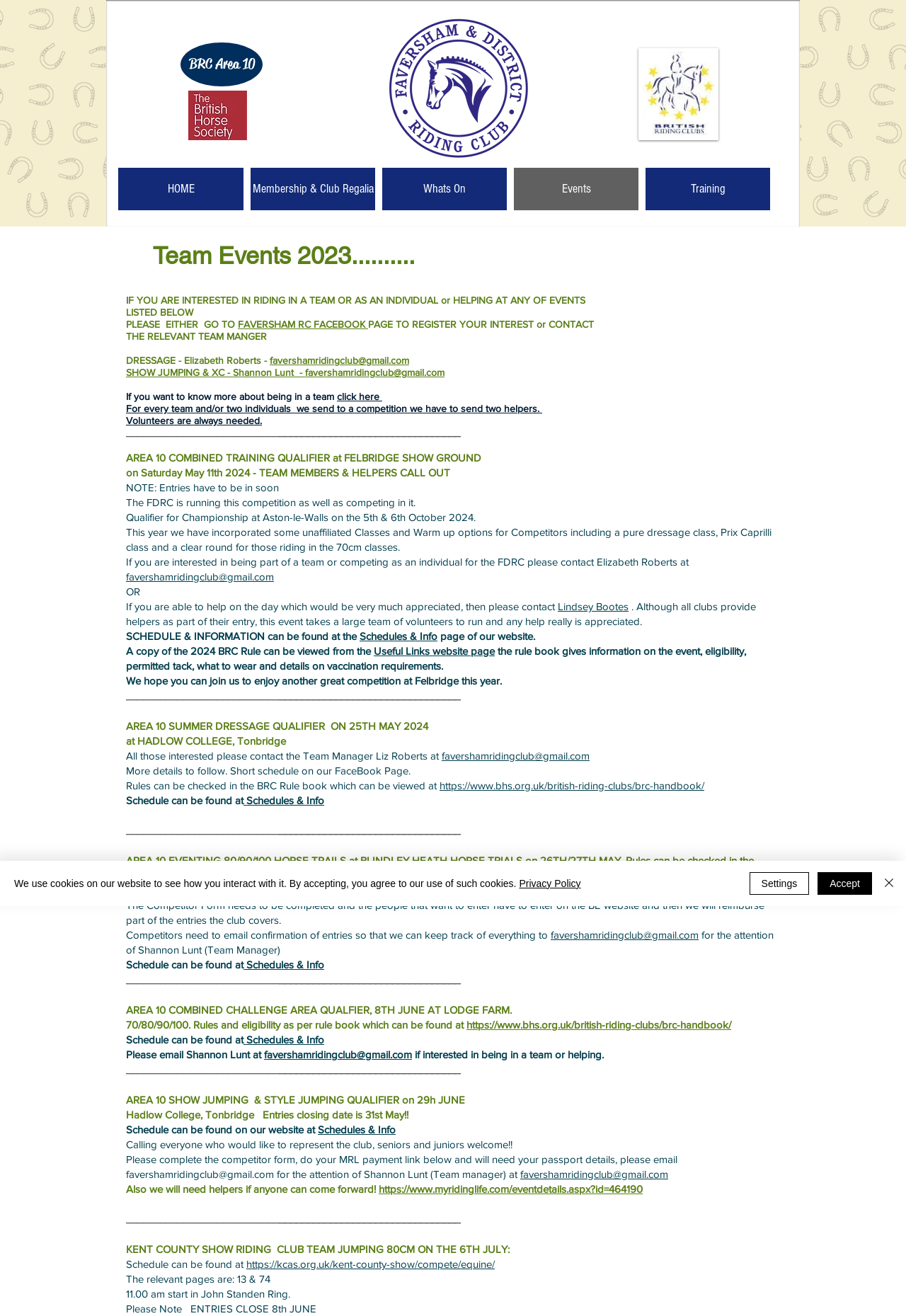What is the location of the AREA 10 SUMMER DRESSAGE QUALIFIER?
Please ensure your answer to the question is detailed and covers all necessary aspects.

The location of the AREA 10 SUMMER DRESSAGE QUALIFIER can be found in the text 'at HADLOW COLLEGE, Tonbridge' which explicitly states the location of the event.